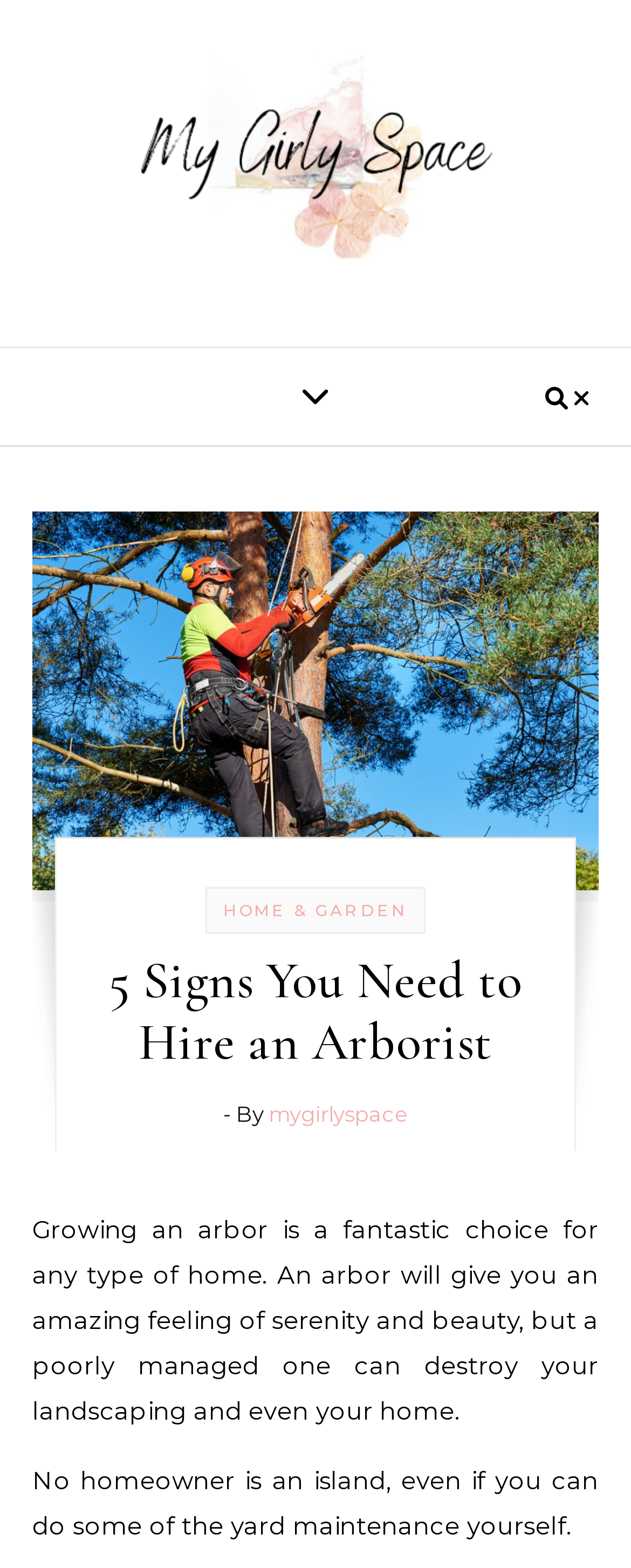What is the purpose of the link 'HOME & GARDEN'?
Look at the image and answer with only one word or phrase.

Navigation